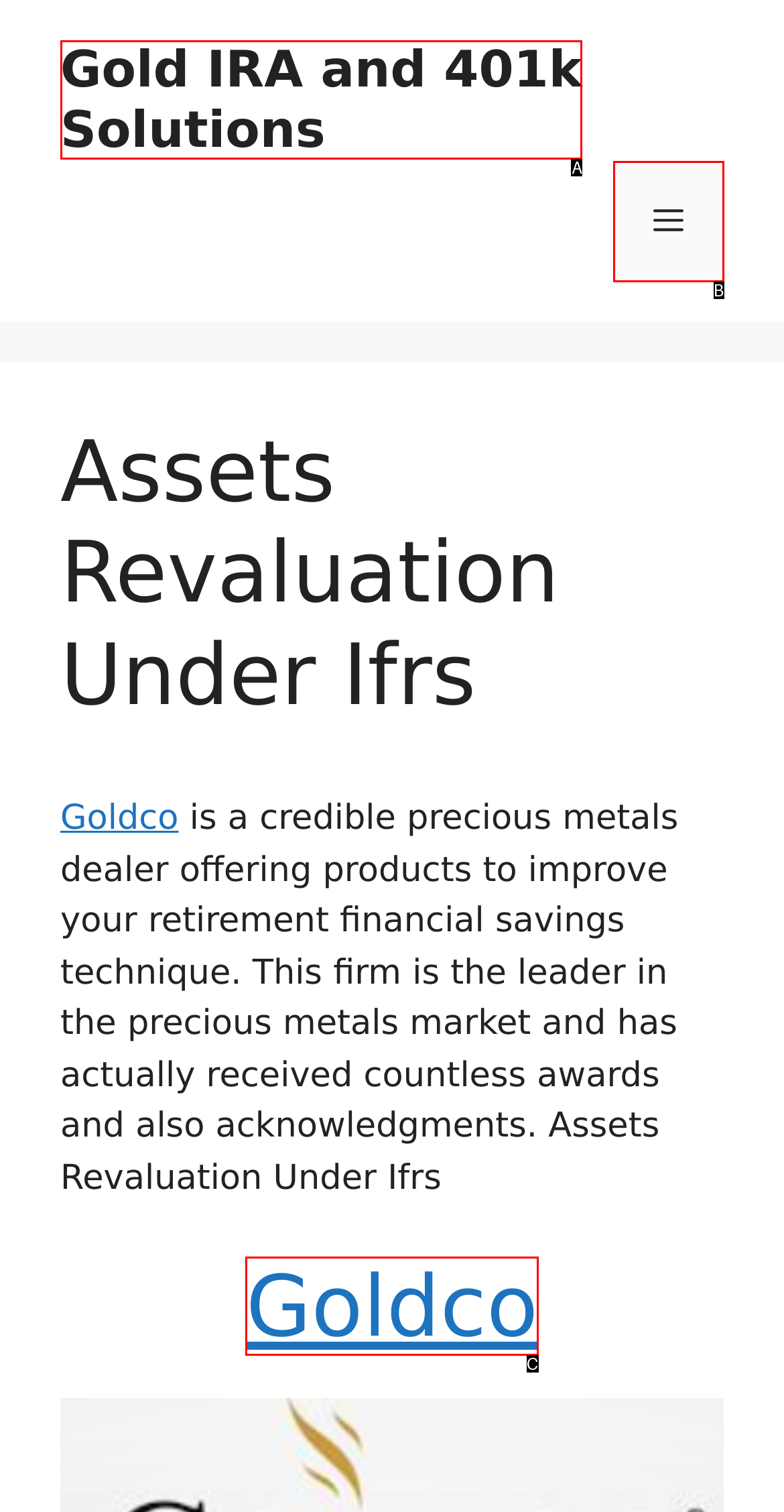Match the description: Gold IRA and 401k Solutions to the correct HTML element. Provide the letter of your choice from the given options.

A